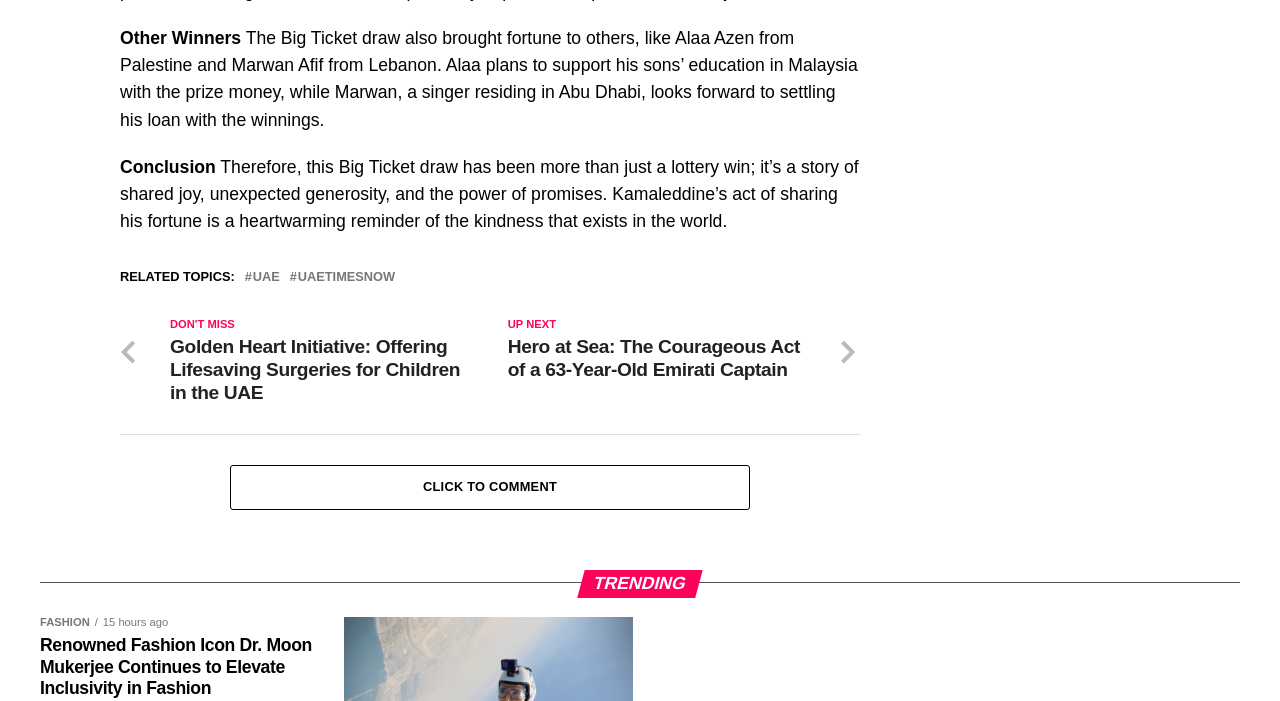Using the details from the image, please elaborate on the following question: What can you do at the bottom of the page?

At the bottom of the page, there is a button that says 'CLICK TO COMMENT', which allows users to leave their comments or opinions about the story.